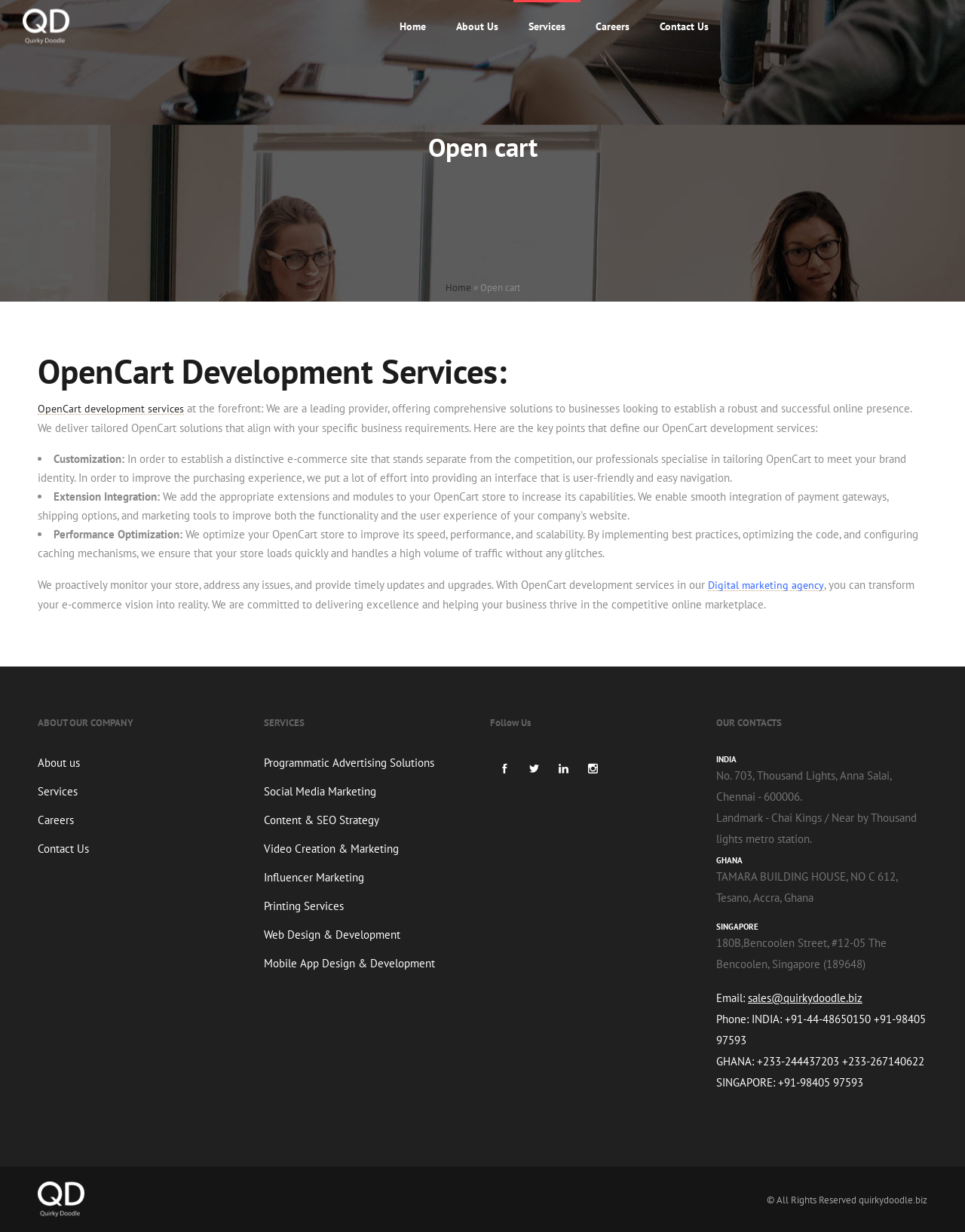What services does the company offer?
Provide an in-depth answer to the question, covering all aspects.

The webpage mentions 'OpenCart Development Services' as one of the services offered by the company, which includes customization, extension integration, performance optimization, and more.